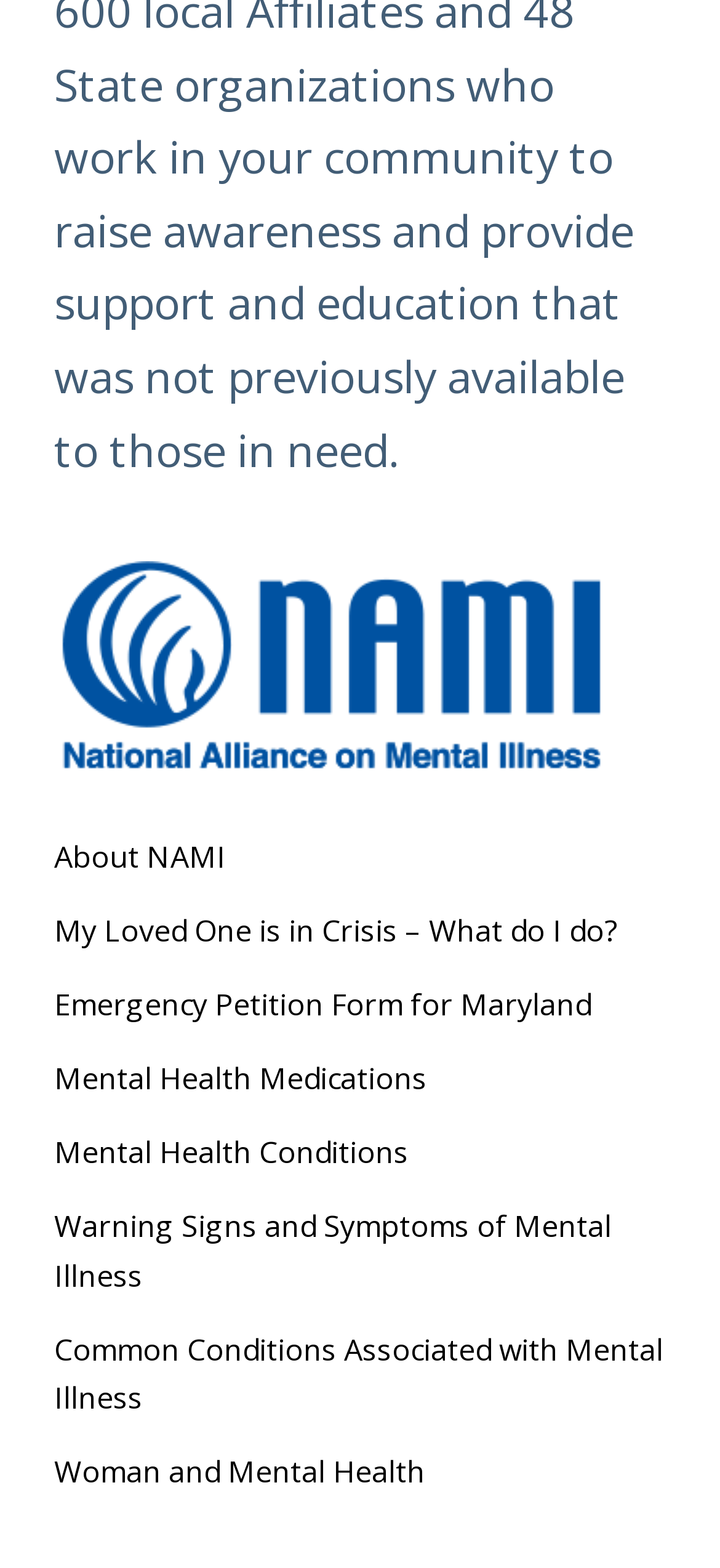Find the bounding box coordinates of the element I should click to carry out the following instruction: "explore woman and mental health".

[0.075, 0.925, 0.59, 0.951]